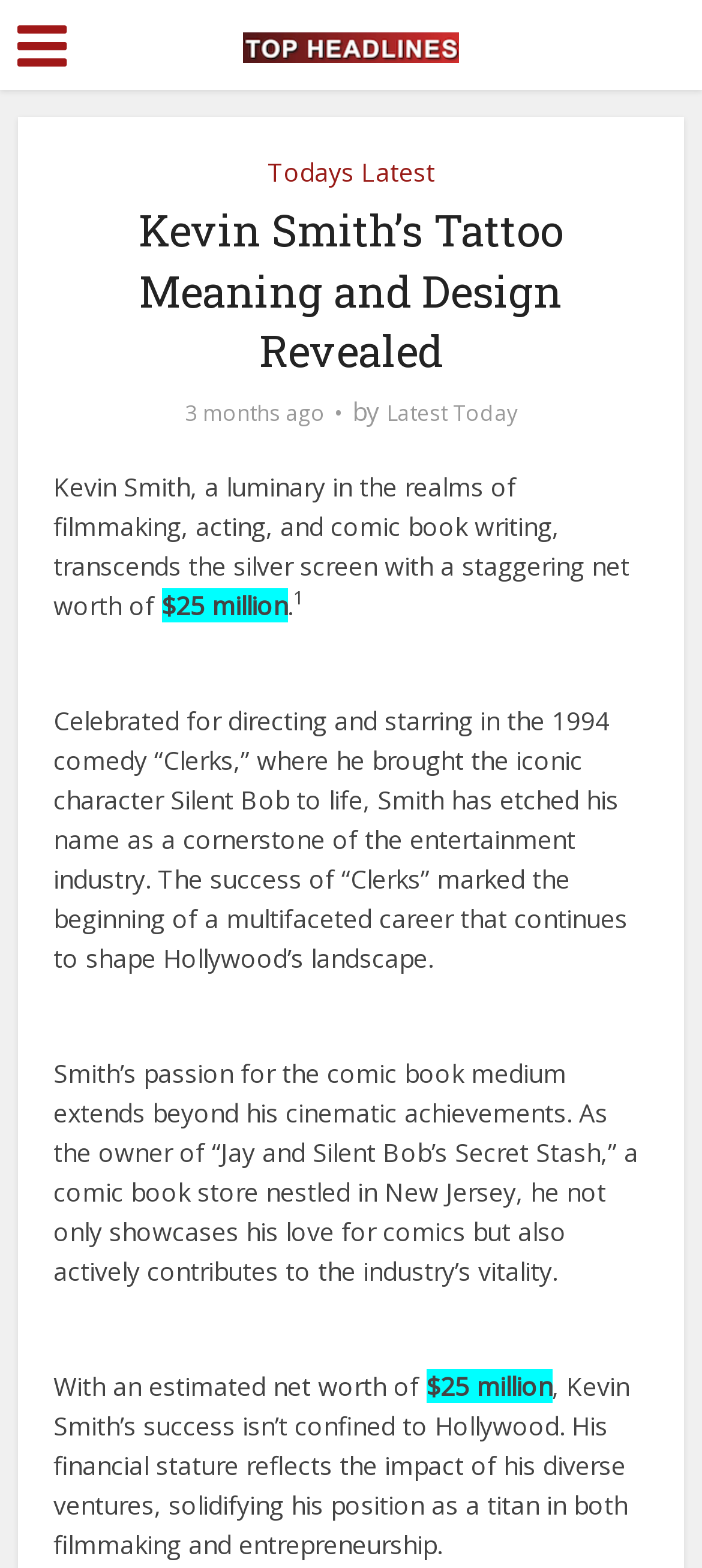Using the elements shown in the image, answer the question comprehensively: What is the name of the 1994 comedy directed by Kevin Smith?

The answer can be found in the text 'Celebrated for directing and starring in the 1994 comedy “Clerks,” where he brought the iconic character Silent Bob to life, Smith has etched his name as a cornerstone of the entertainment industry.'